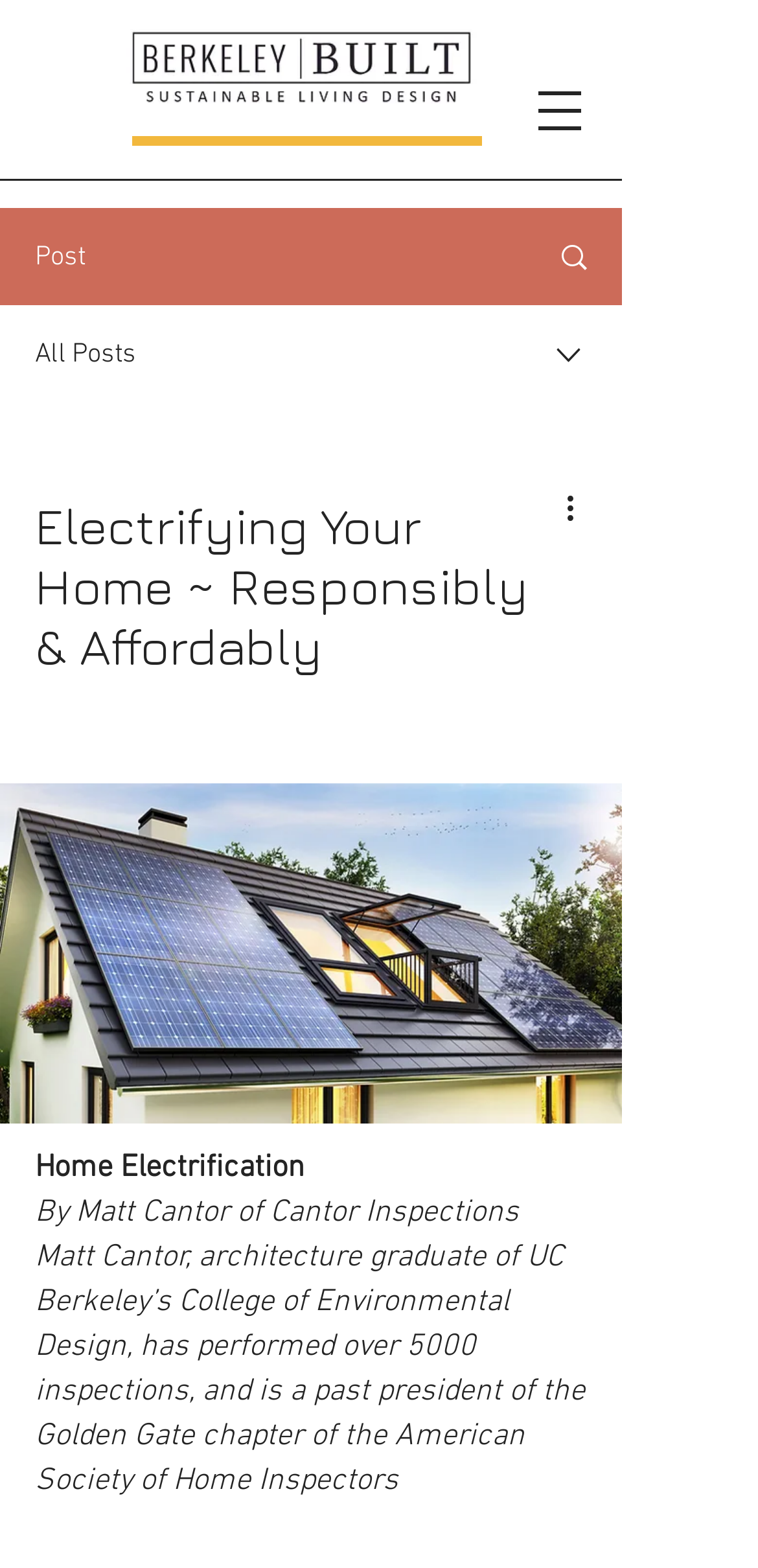Determine the bounding box for the UI element that matches this description: "aria-label="Open navigation menu"".

[0.674, 0.04, 0.803, 0.102]